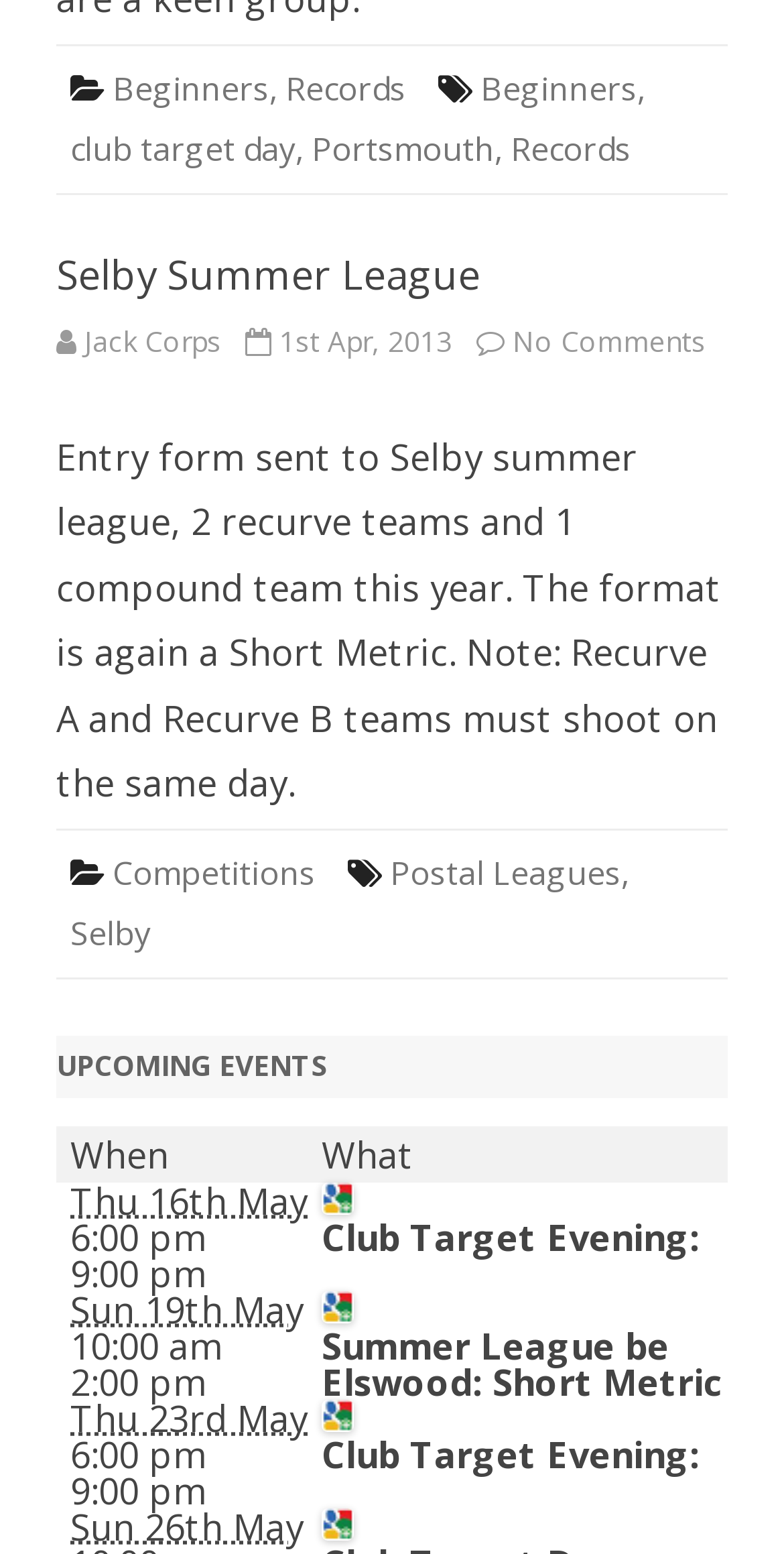Find the bounding box coordinates of the clickable region needed to perform the following instruction: "Click on the 'Records' link". The coordinates should be provided as four float numbers between 0 and 1, i.e., [left, top, right, bottom].

[0.364, 0.043, 0.518, 0.071]